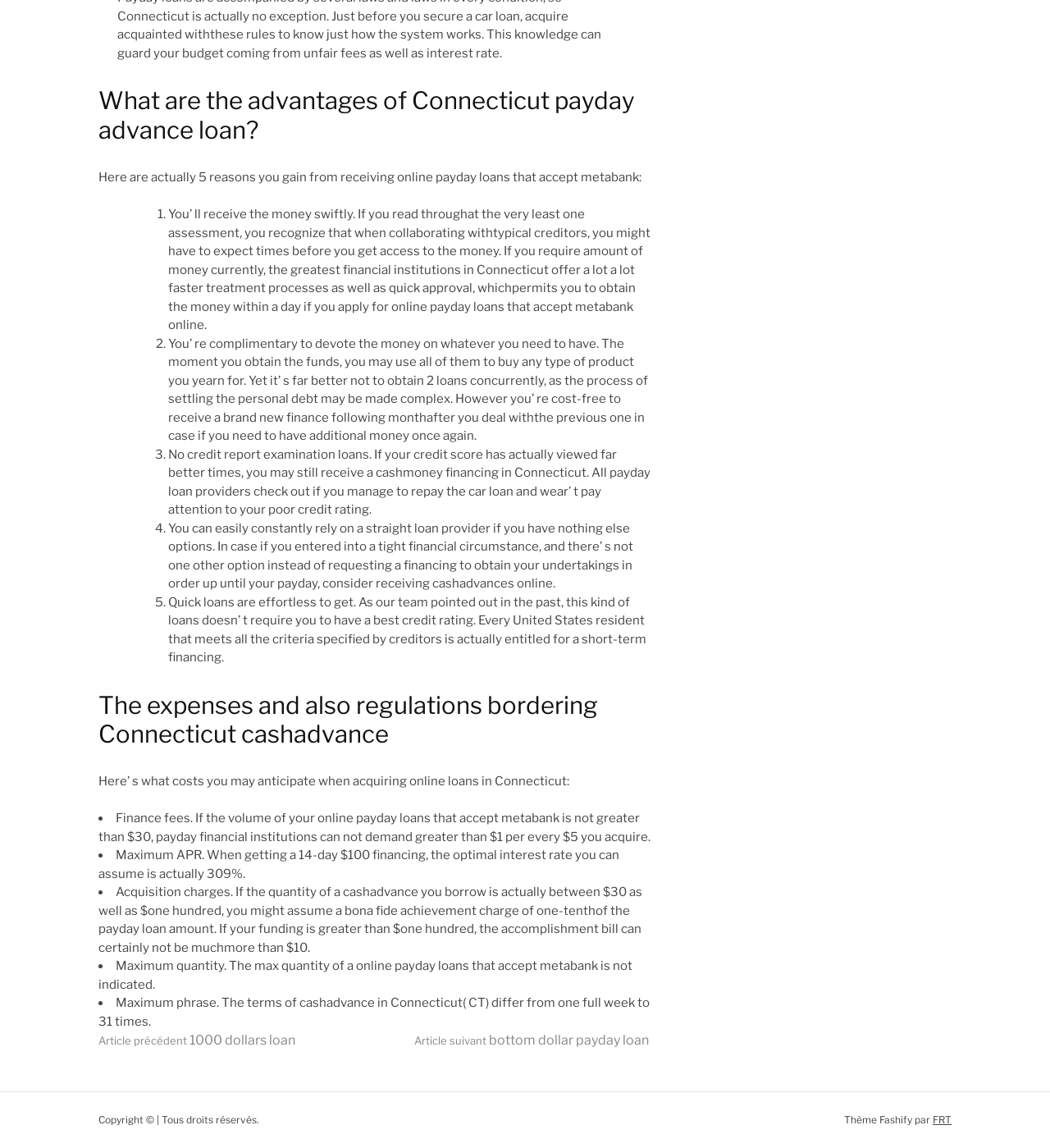Respond to the question below with a single word or phrase:
Can payday lenders charge more than $1 per every $5 borrowed if the loan amount is not greater than $30?

No